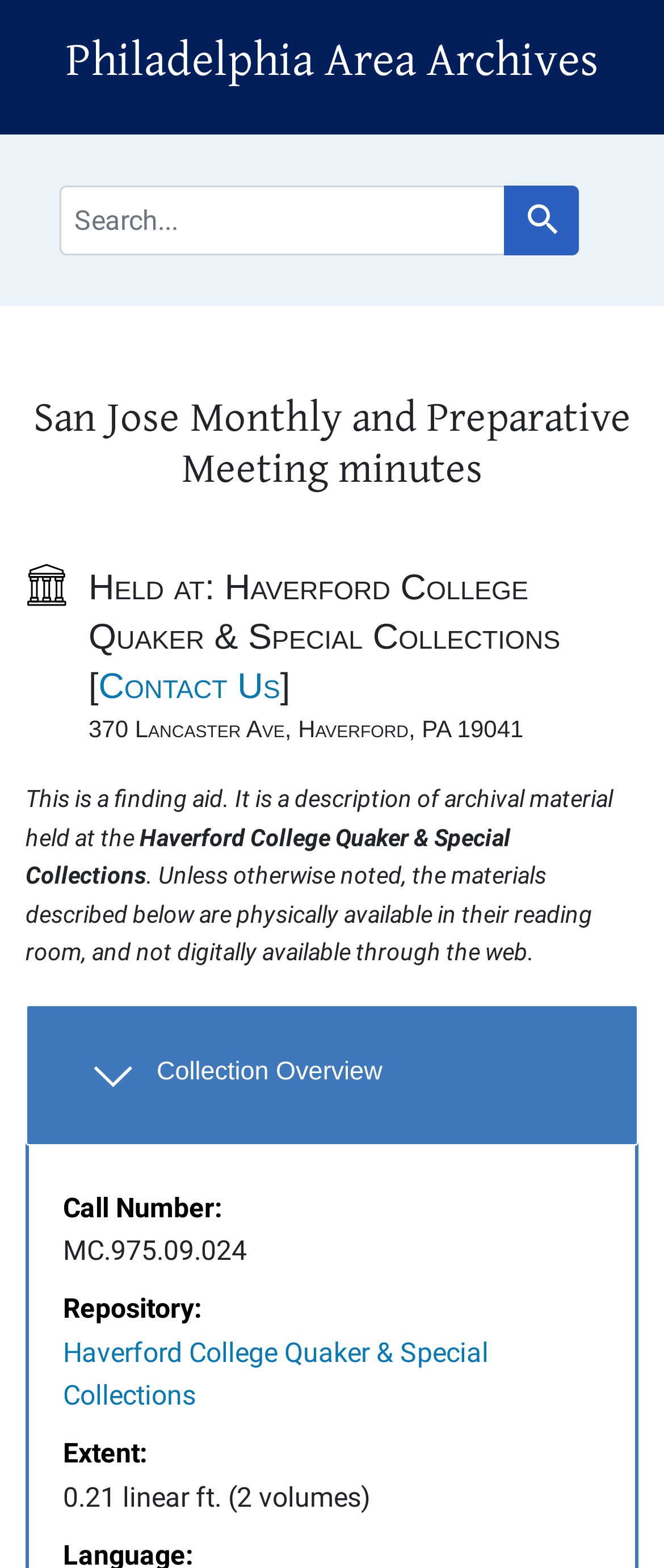Determine the bounding box coordinates of the area to click in order to meet this instruction: "View Collection Overview".

[0.038, 0.641, 0.962, 0.731]